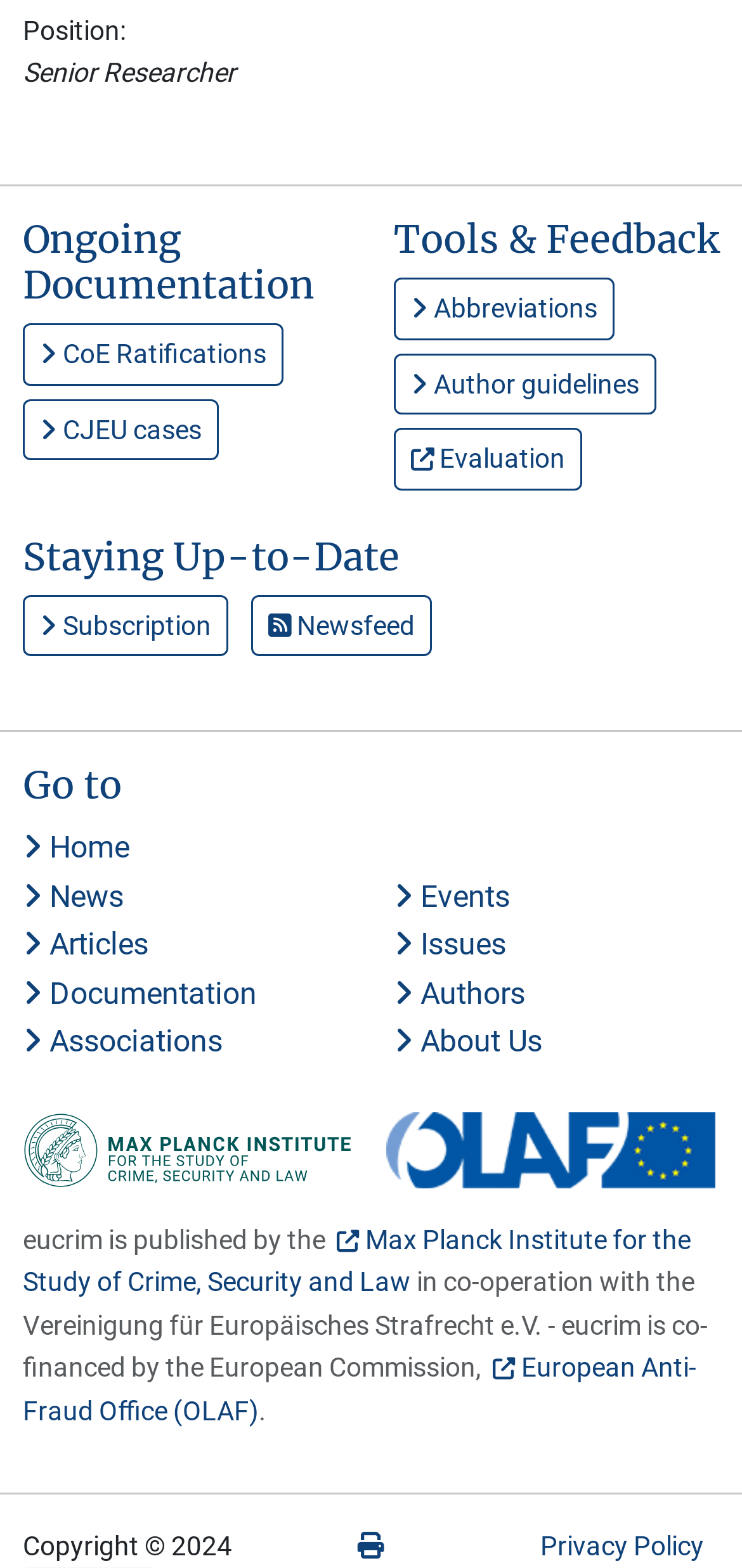Bounding box coordinates are specified in the format (top-left x, top-left y, bottom-right x, bottom-right y). All values are floating point numbers bounded between 0 and 1. Please provide the bounding box coordinate of the region this sentence describes: European Anti-Fraud Office (OLAF)

[0.031, 0.862, 0.938, 0.909]